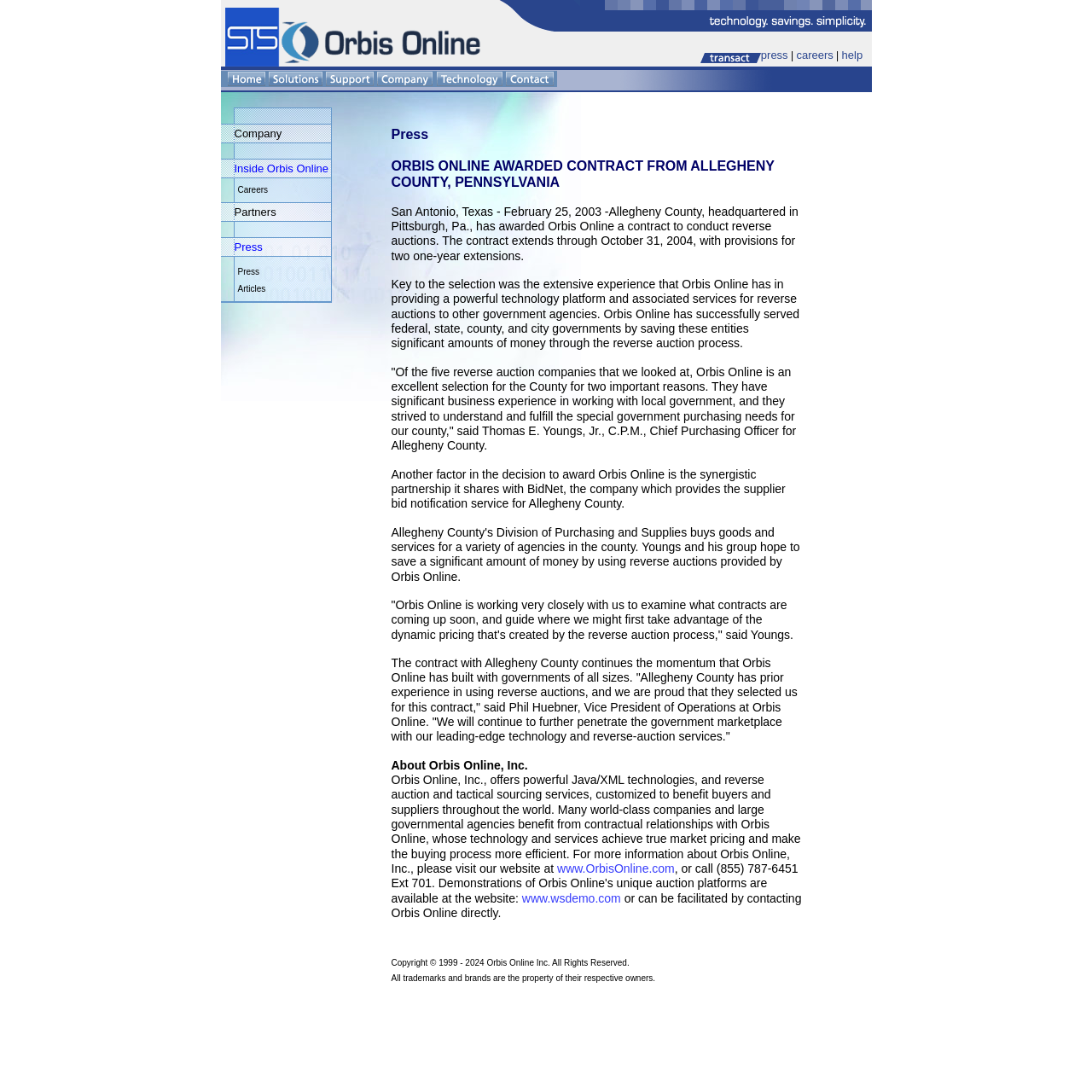Using the provided description: "alt="Orbis Online Home"", find the bounding box coordinates of the corresponding UI element. The output should be four float numbers between 0 and 1, in the format [left, top, right, bottom].

[0.206, 0.05, 0.44, 0.063]